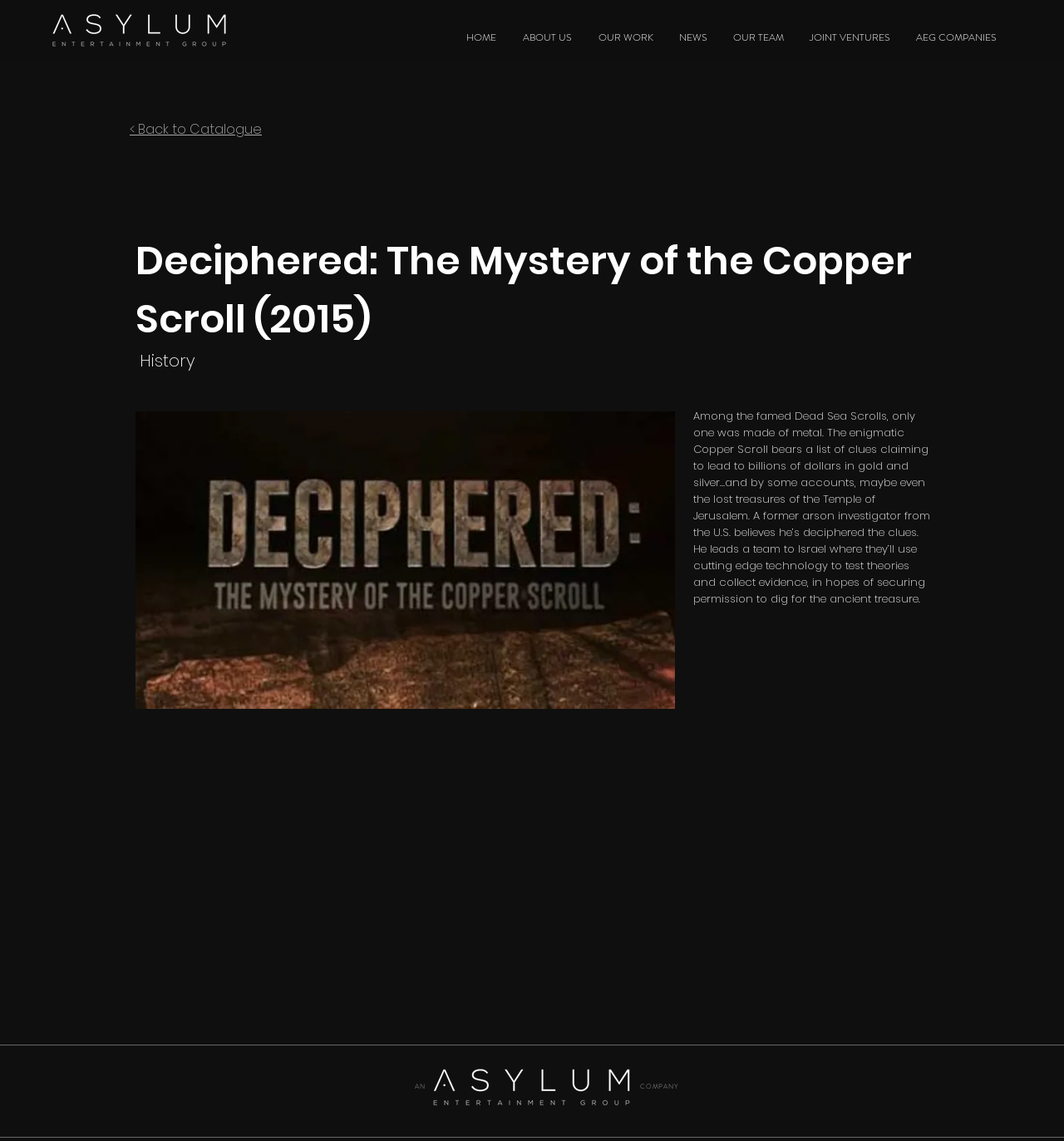Give a succinct answer to this question in a single word or phrase: 
What is the possible treasure mentioned in the webpage?

Lost treasures of the Temple of Jerusalem